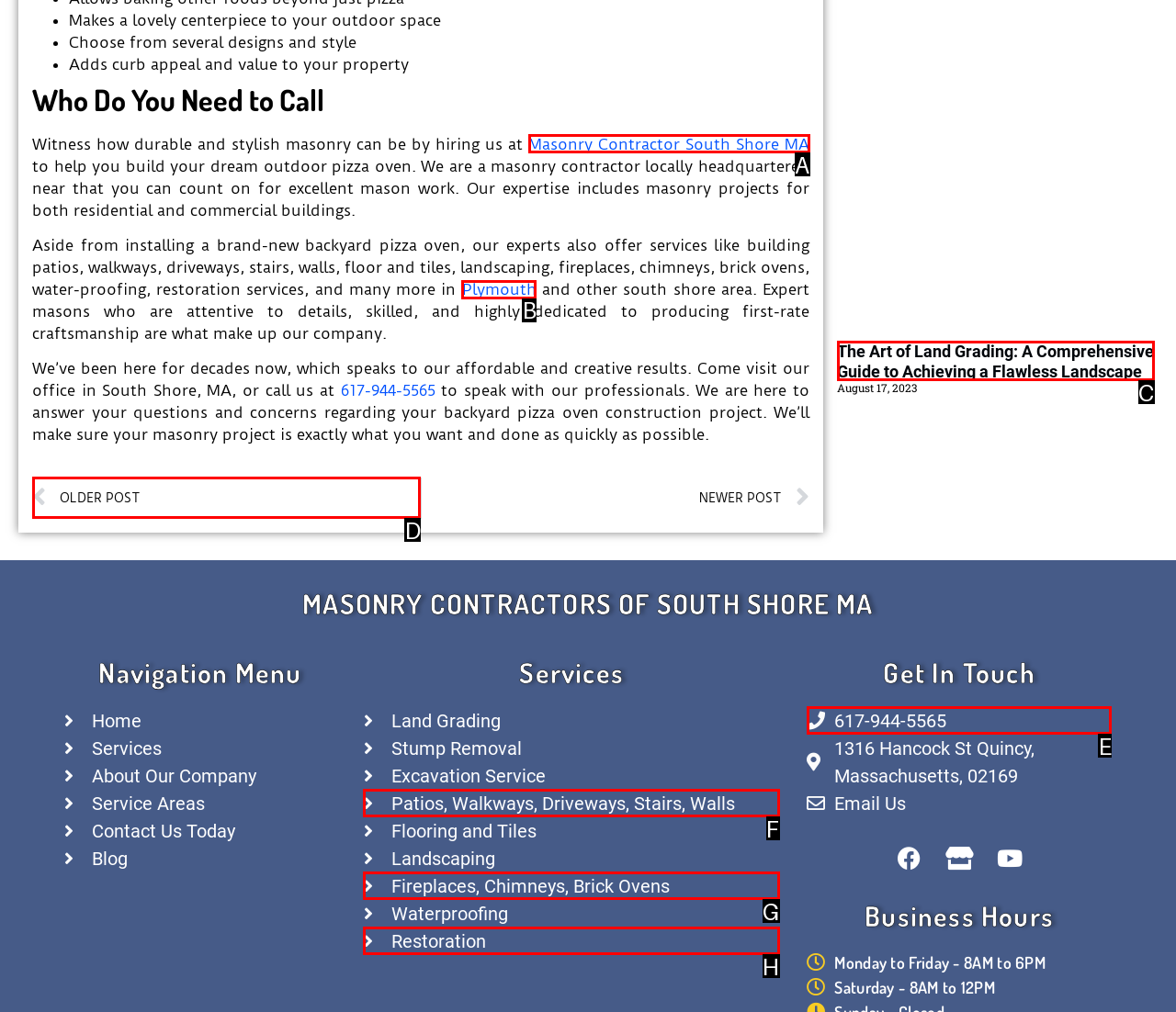Based on the element description: Fireplaces, Chimneys, Brick Ovens, choose the HTML element that matches best. Provide the letter of your selected option.

G